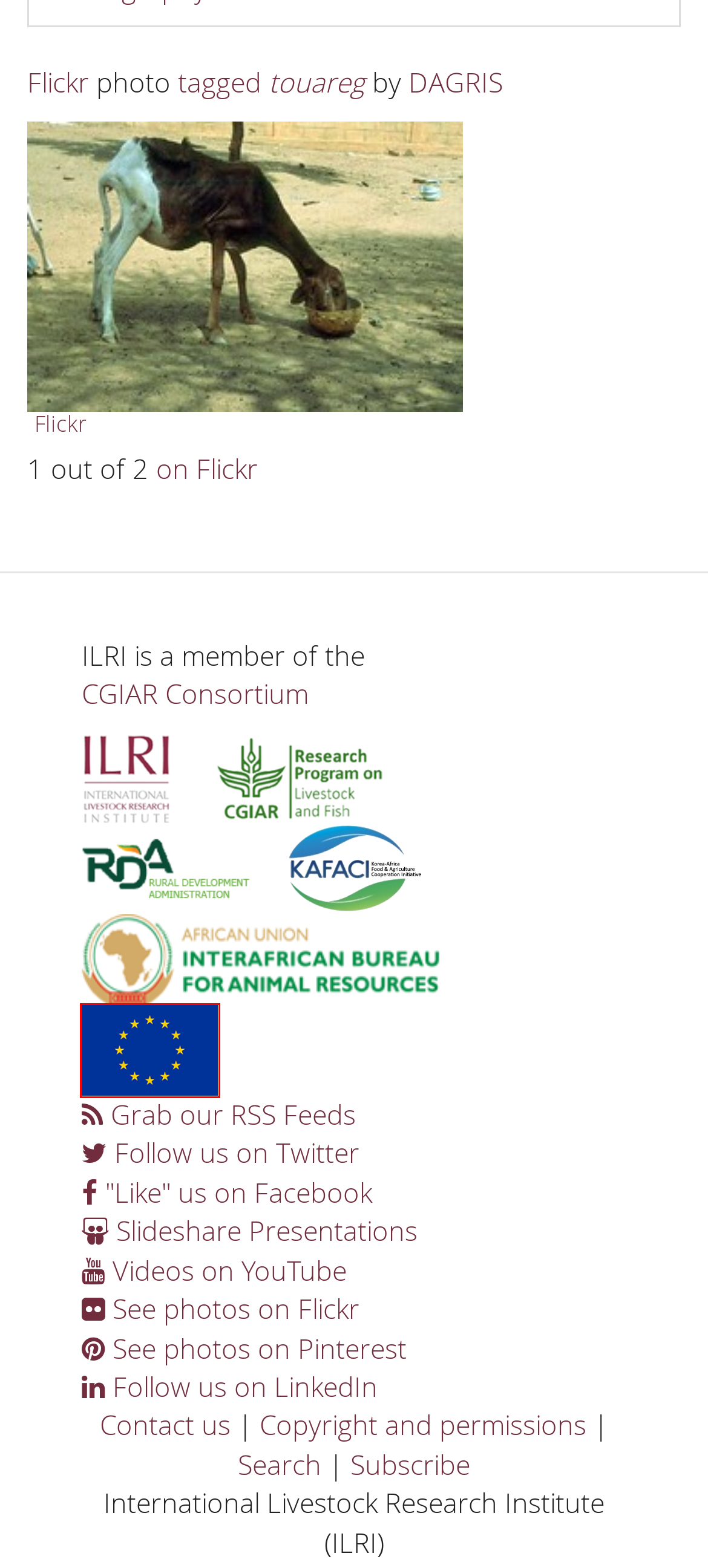You have a screenshot of a webpage with a red bounding box around an element. Choose the best matching webpage description that would appear after clicking the highlighted element. Here are the candidates:
A. Home | The African Union – Interafrican Bureau for Animal Resources (AU-IBAR)
B. Your gateway to the EU, News, Highlights | European Union
C. Touareg Weblinks | DAGRIS
D. Touareg Distribution | DAGRIS
E. Touareg Traits | DAGRIS
F. Homepage
G. DSpace
H. kafaci Homepage

B